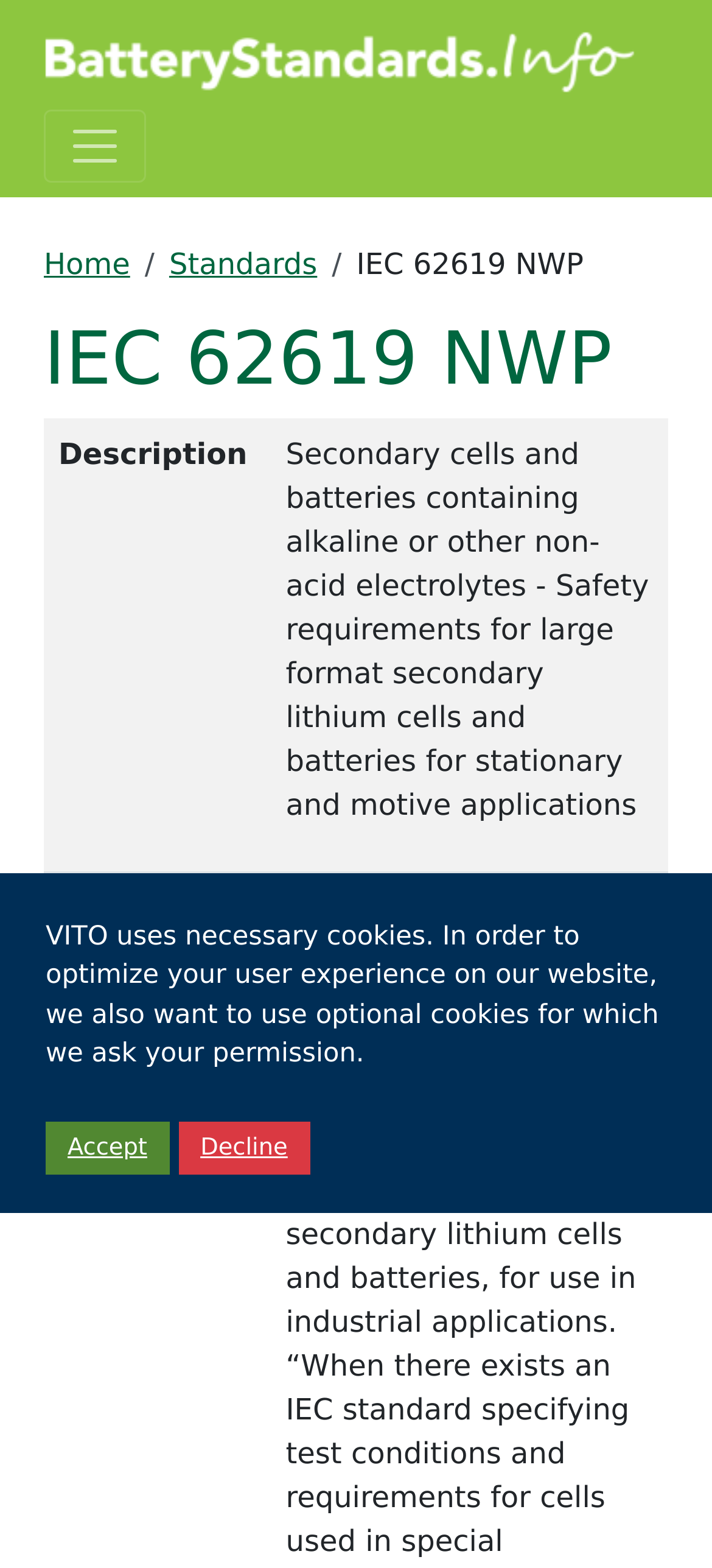Provide a brief response to the question below using a single word or phrase: 
What is the standard described on this page?

IEC 62619 NWP